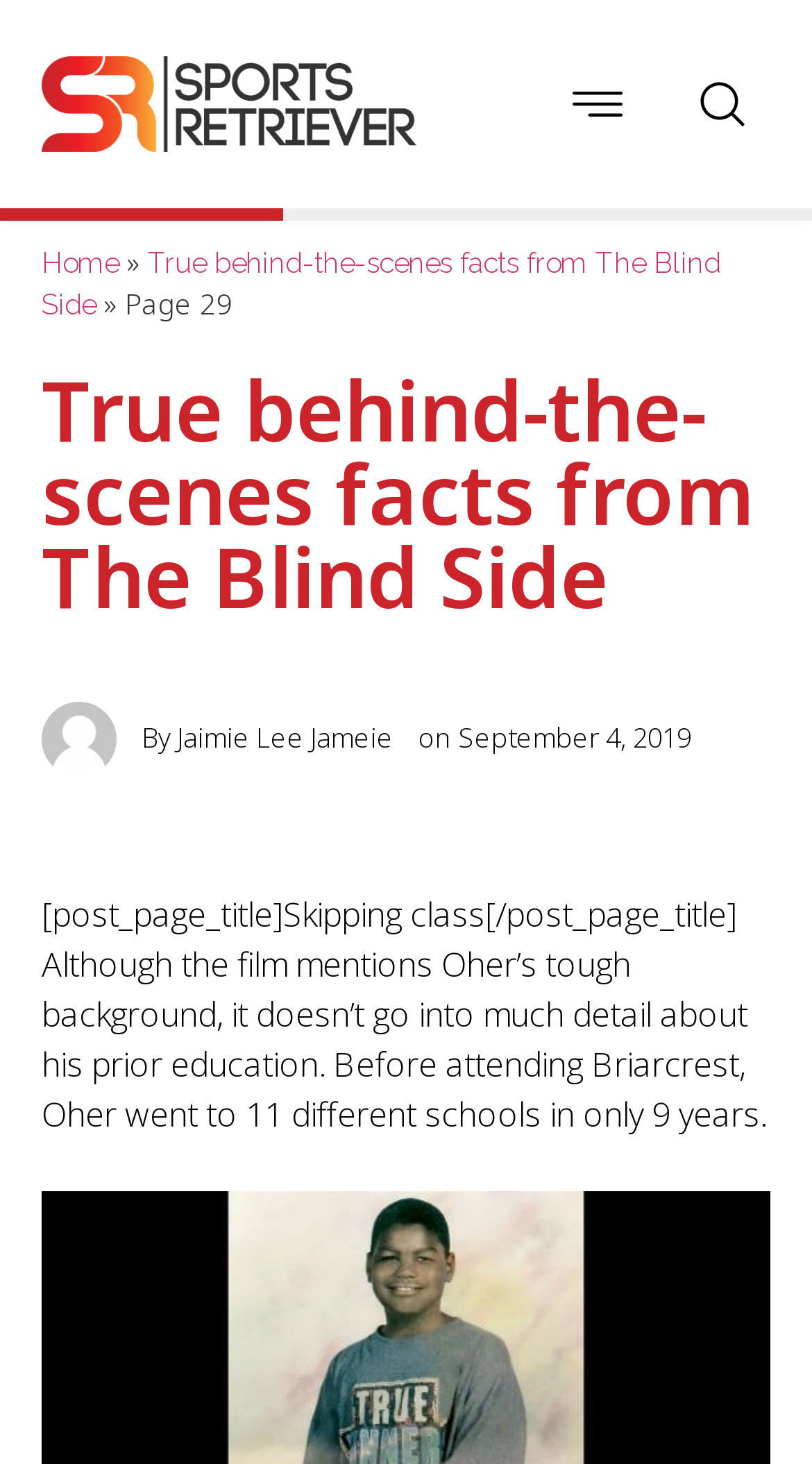Construct a comprehensive description capturing every detail on the webpage.

This webpage appears to be an article about behind-the-scenes facts from the movie "The Blind Side". At the top, there are three links aligned horizontally, with the first one located near the left edge of the page and the other two towards the right edge. Each of these links has an accompanying image.

Below these links, there is a navigation section with a "Home" link, followed by a "»" symbol, and then a link to the current article "True behind-the-scenes facts from The Blind Side". The page number "29" is displayed next to this link.

The main title of the article "True behind-the-scenes facts from The Blind Side" is displayed prominently in the middle of the page, spanning almost the entire width. Below the title, there is an image of Jaimie Lee Jameie, which takes up about a quarter of the page width.

The article's author and publication date are displayed below the image, with the text "By" and "on" preceding the author's name and the date "September 4, 2019", respectively.

The main content of the article starts below this section, with a title "[post_page_title]Skipping class[/post_page_title]" followed by a paragraph of text that discusses Michael Oher's educational background before attending Briarcrest.